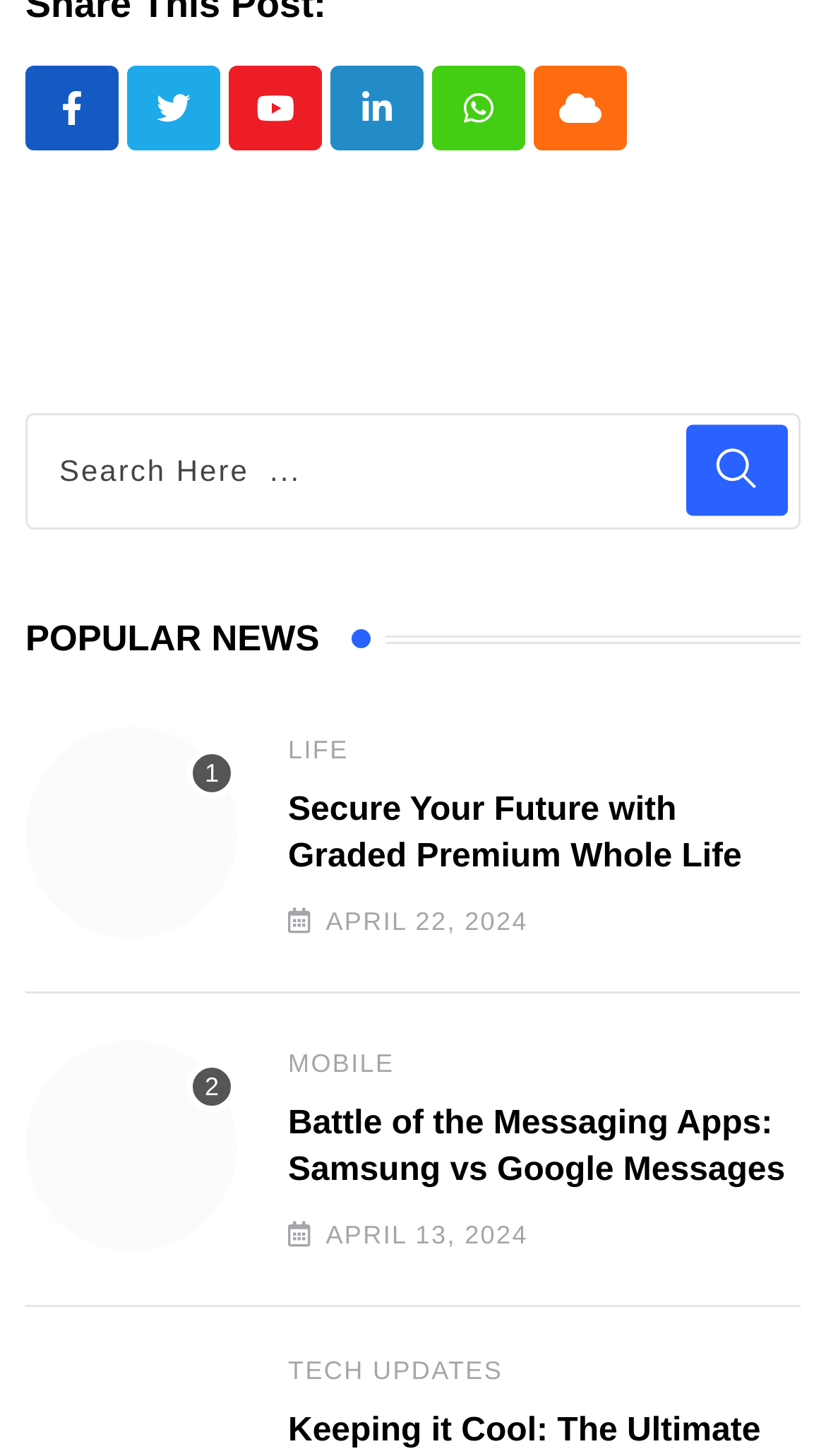Analyze the image and deliver a detailed answer to the question: What is the date of the article 'Battle of the Messaging Apps: Samsung vs Google Messages'?

The article 'Battle of the Messaging Apps: Samsung vs Google Messages' has a StaticText element with the date 'APRIL 13, 2024', indicating that it is the date of the article.